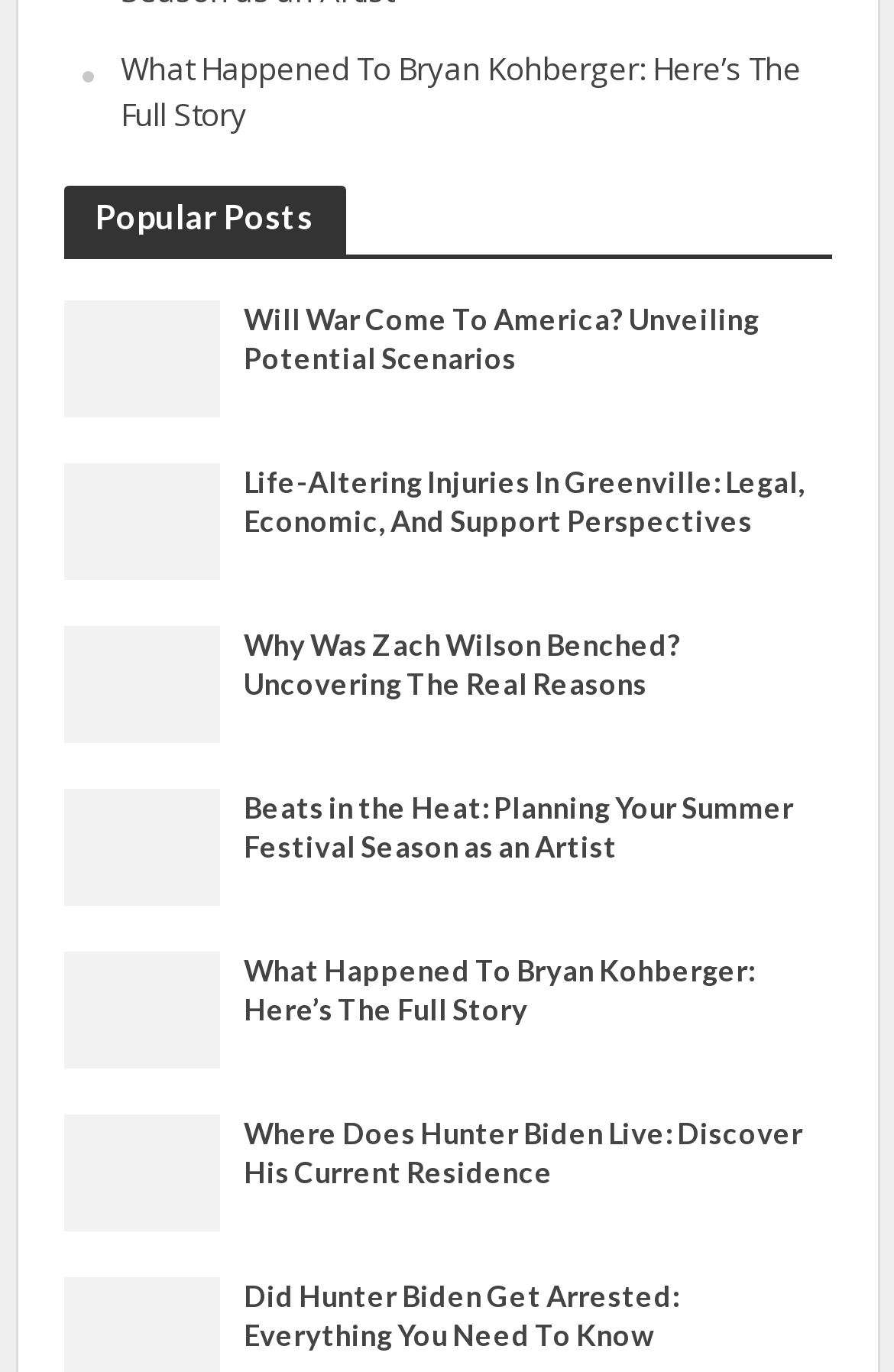Is there a section for popular posts on this webpage?
Please give a well-detailed answer to the question.

The webpage has a heading element with the text 'Popular Posts', which suggests that the articles listed below it are popular or trending posts. This section is located near the top of the webpage, above the first article.